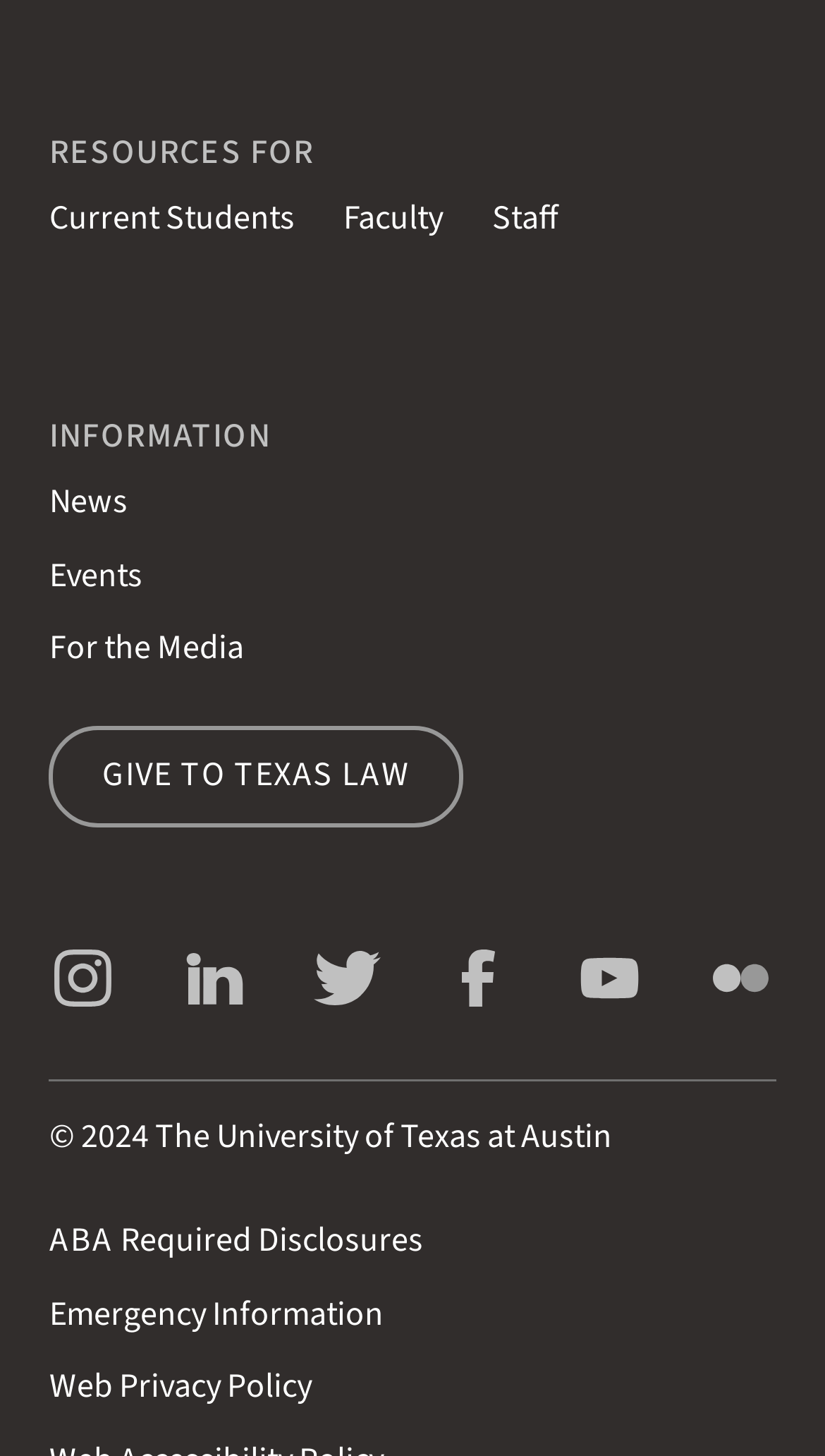Identify the coordinates of the bounding box for the element that must be clicked to accomplish the instruction: "Share via link".

None